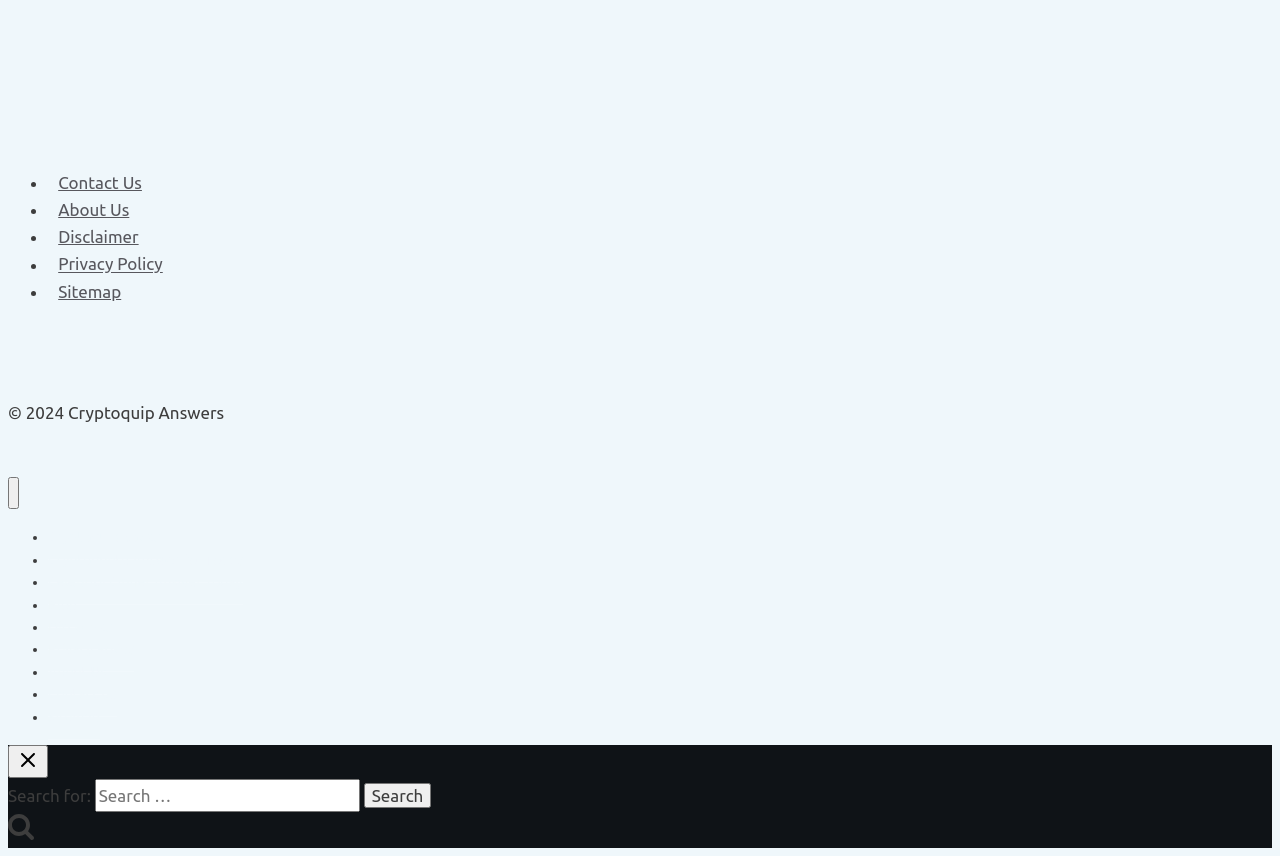How many navigation menus are available on this website?
From the image, provide a succinct answer in one word or a short phrase.

Two